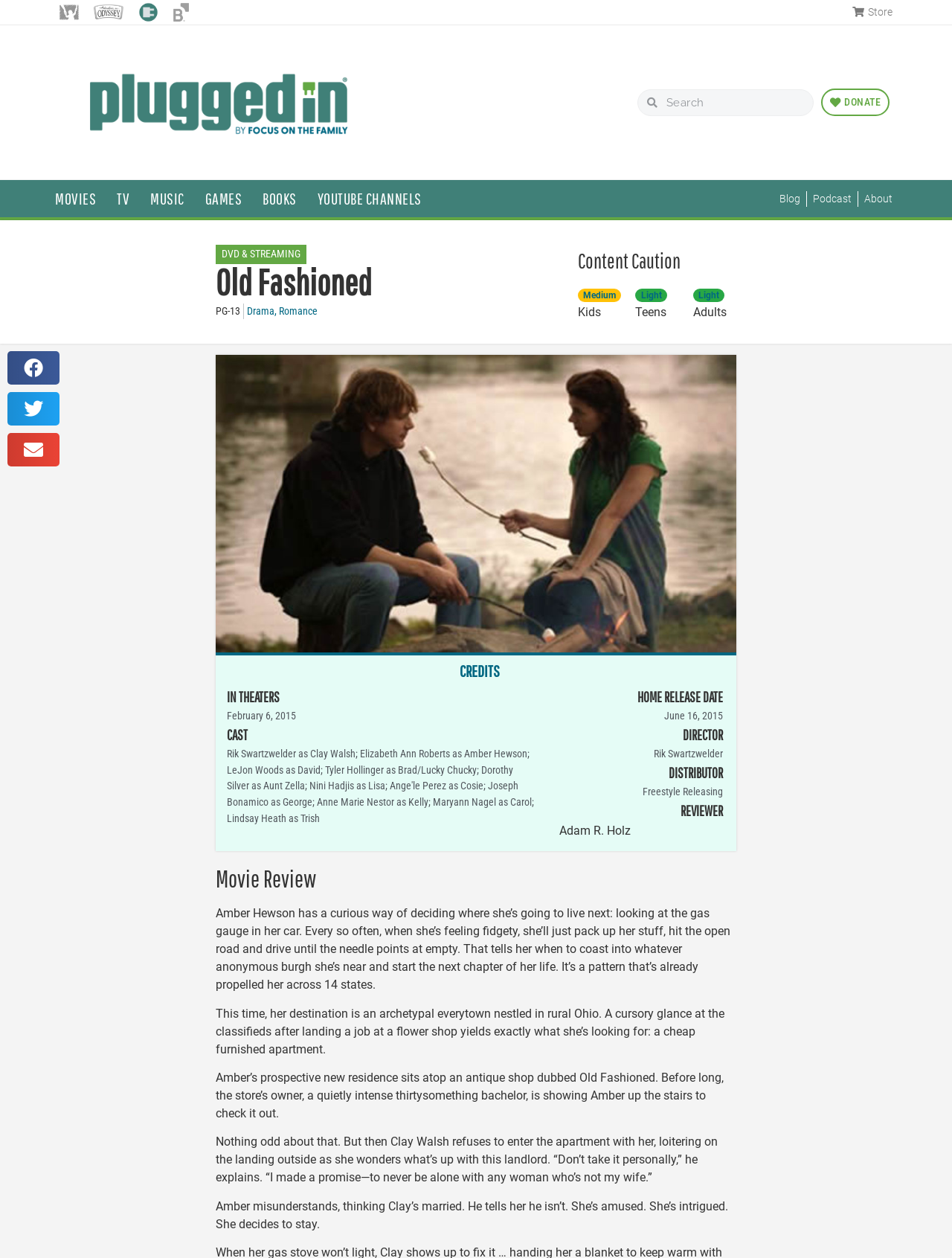Extract the bounding box coordinates for the UI element described by the text: "Podcast". The coordinates should be in the form of [left, top, right, bottom] with values between 0 and 1.

[0.854, 0.152, 0.895, 0.164]